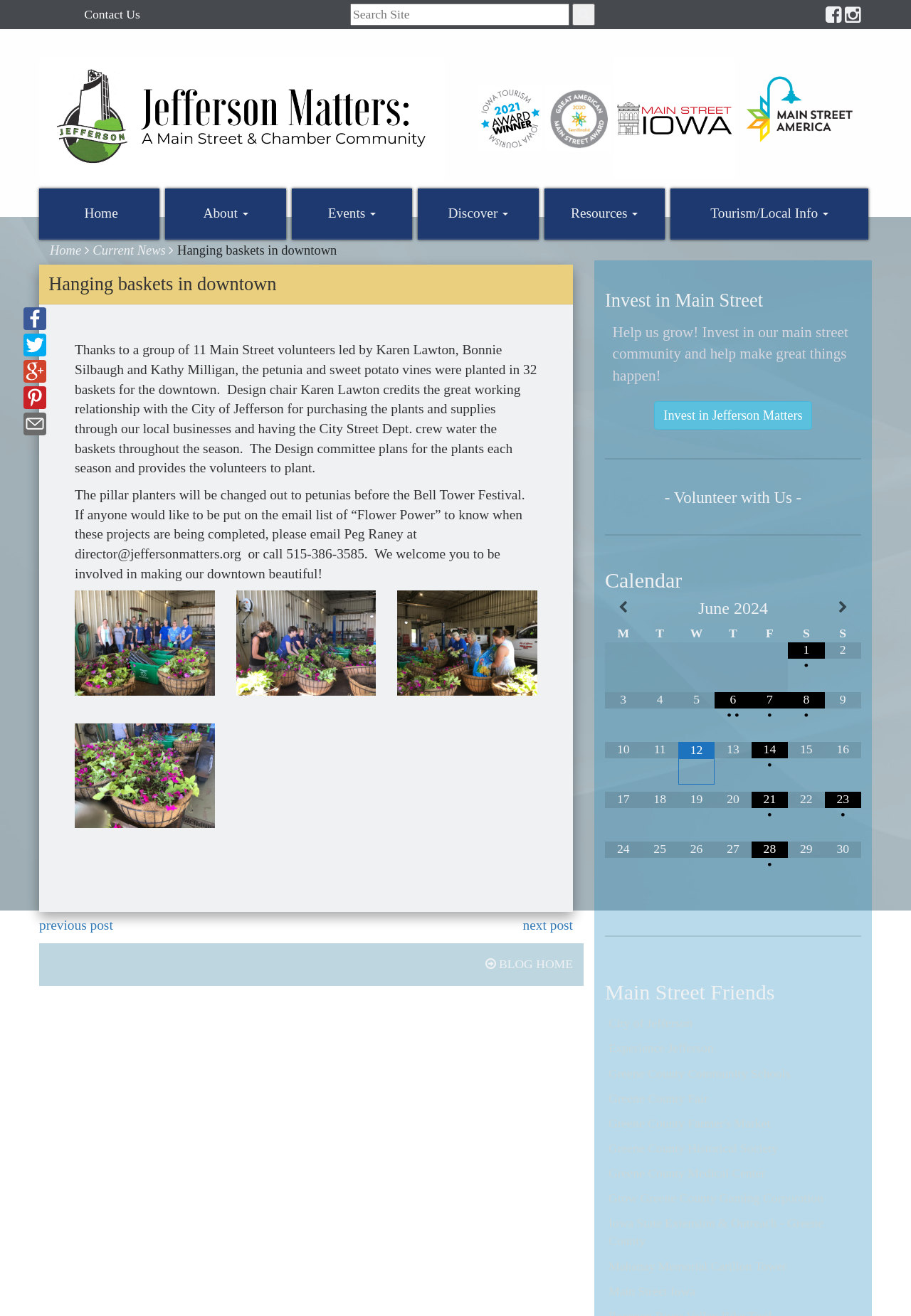What is the role of Karen Lawton in the organization?
Refer to the screenshot and answer in one word or phrase.

Design chair